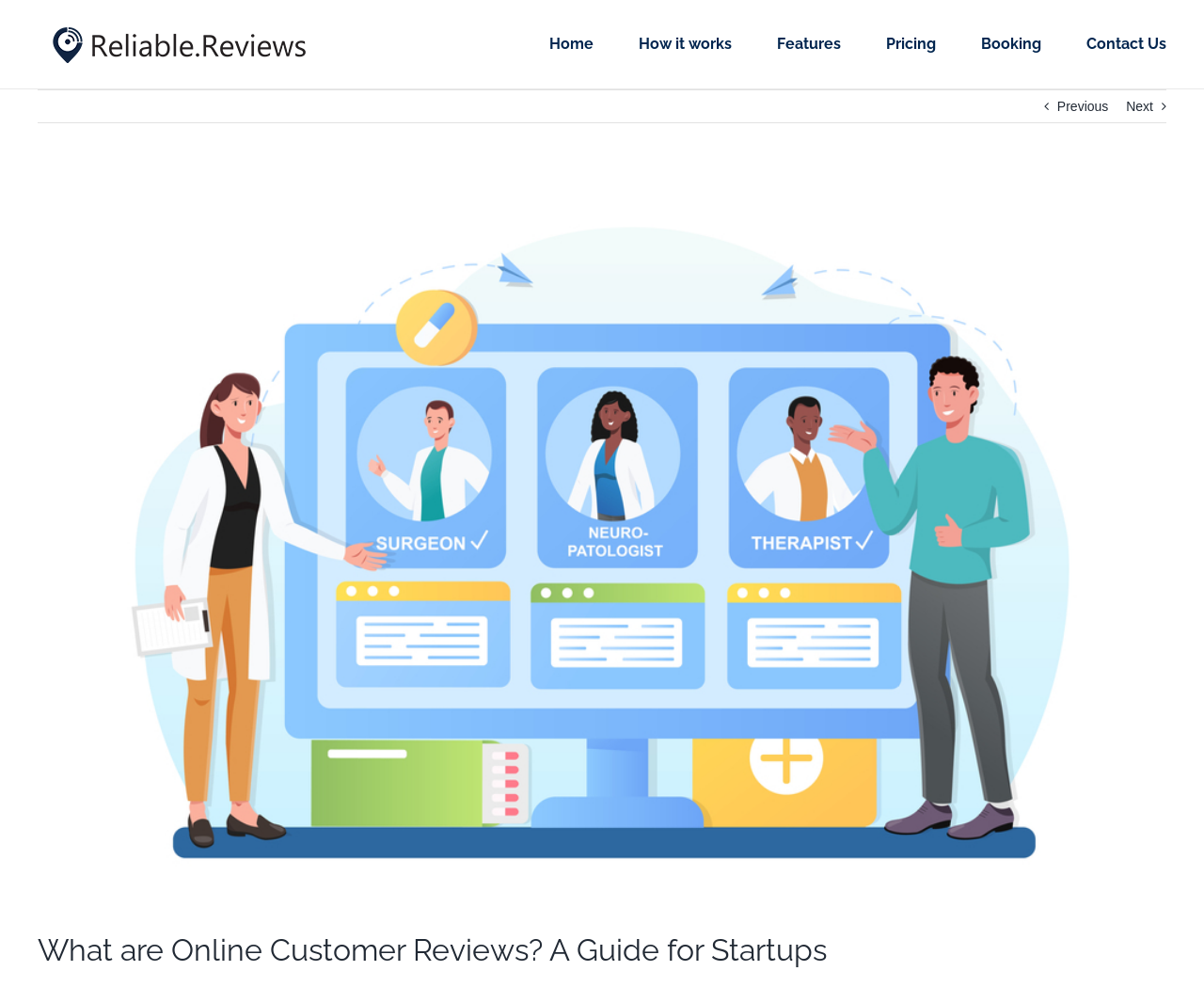Find the UI element described as: "Features" and predict its bounding box coordinates. Ensure the coordinates are four float numbers between 0 and 1, [left, top, right, bottom].

[0.645, 0.0, 0.698, 0.09]